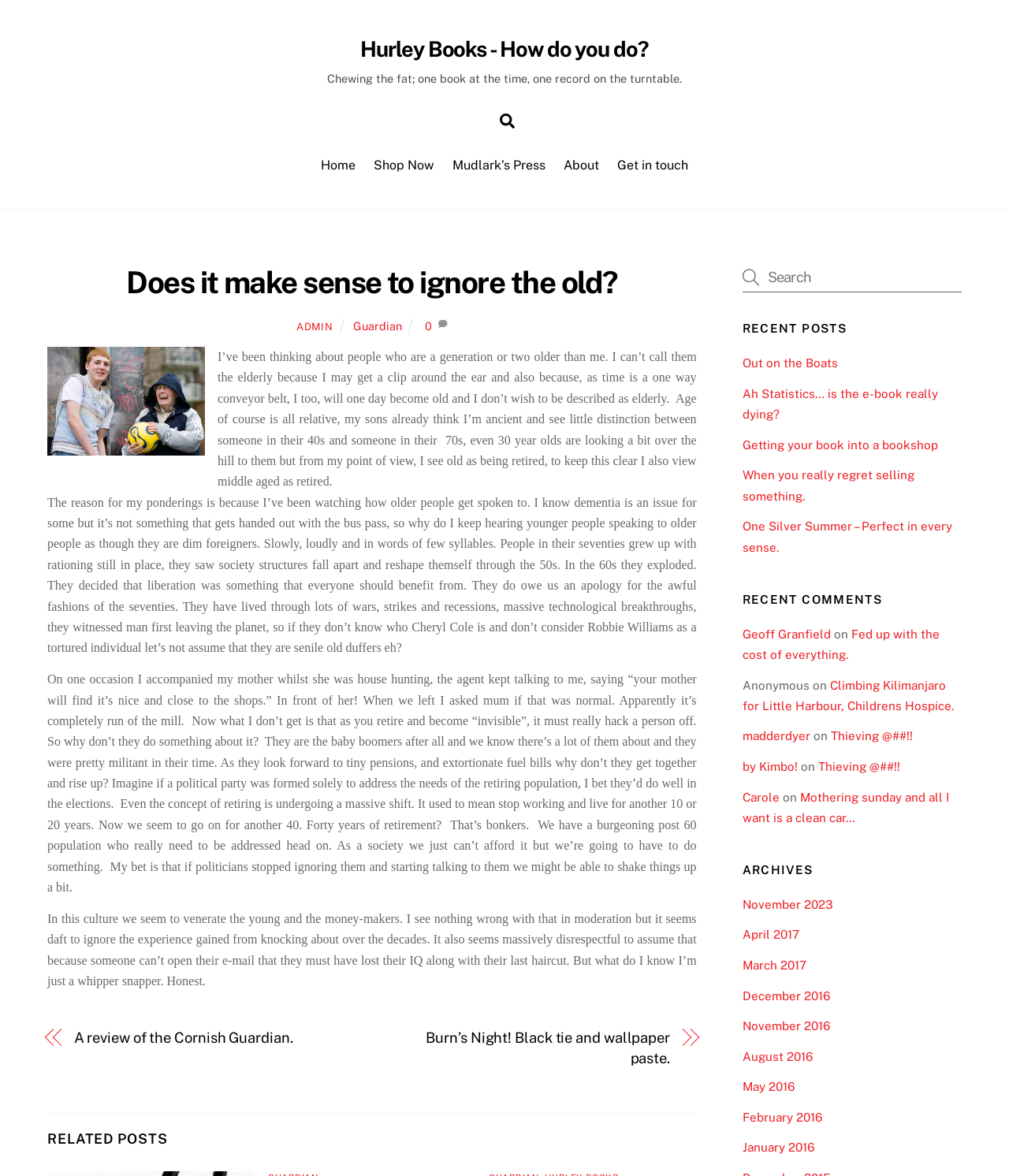Find the primary header on the webpage and provide its text.

Does it make sense to ignore the old?